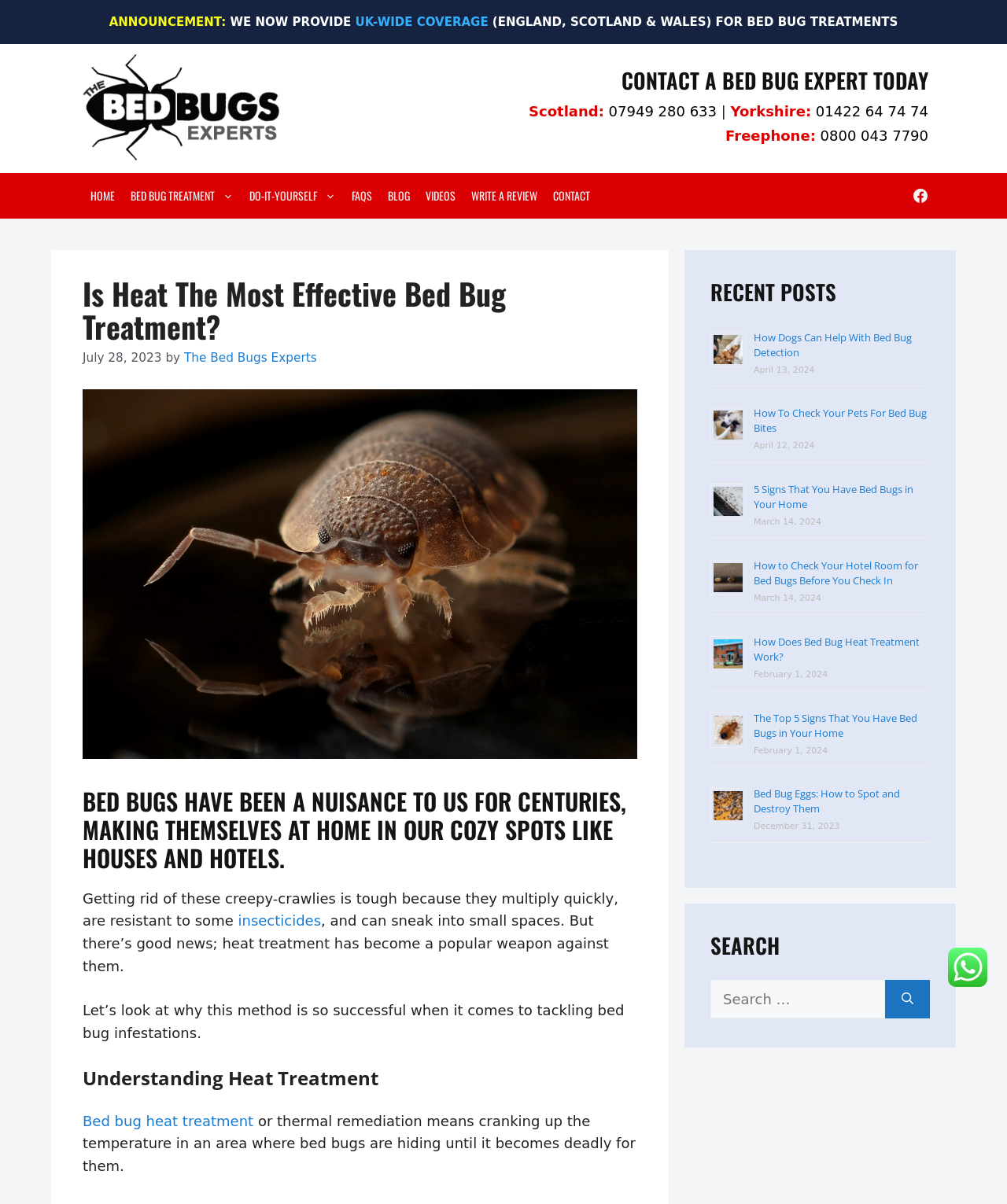Identify the bounding box coordinates of the region that needs to be clicked to carry out this instruction: "Click the 'HOME' link". Provide these coordinates as four float numbers ranging from 0 to 1, i.e., [left, top, right, bottom].

[0.082, 0.144, 0.122, 0.182]